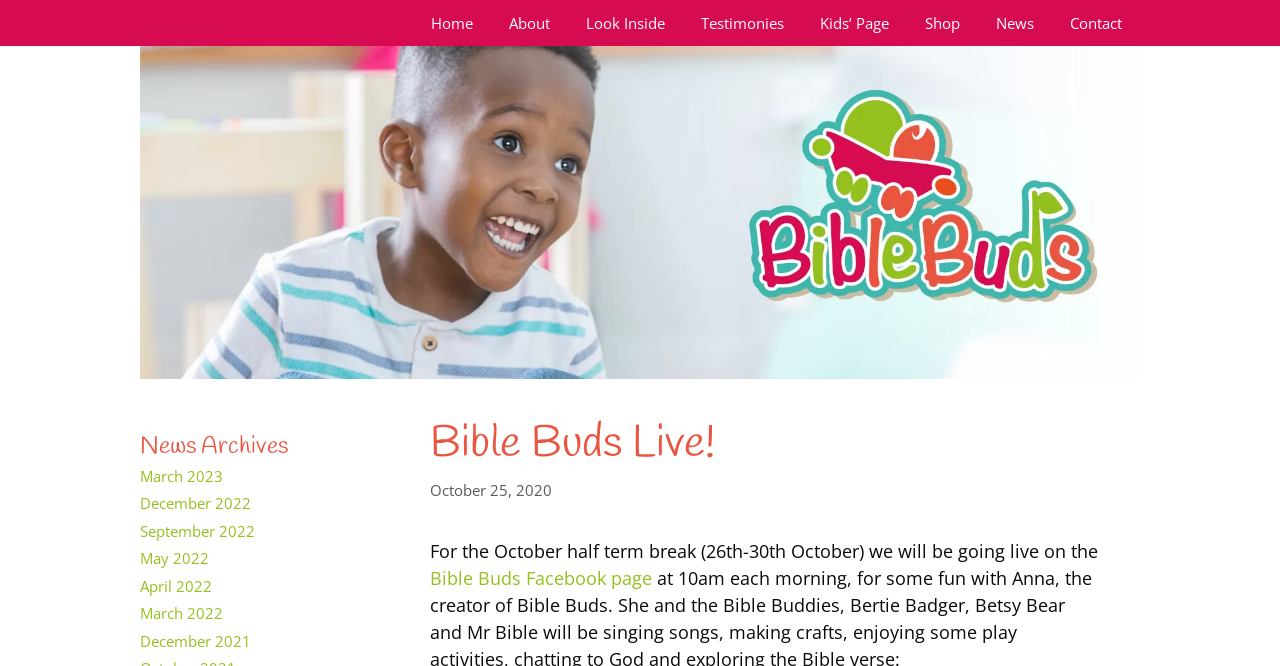What is the name of the Facebook page?
Kindly give a detailed and elaborate answer to the question.

I found the answer by looking at the link element with the text 'Bible Buds Facebook page' which is a part of the paragraph describing the live event.